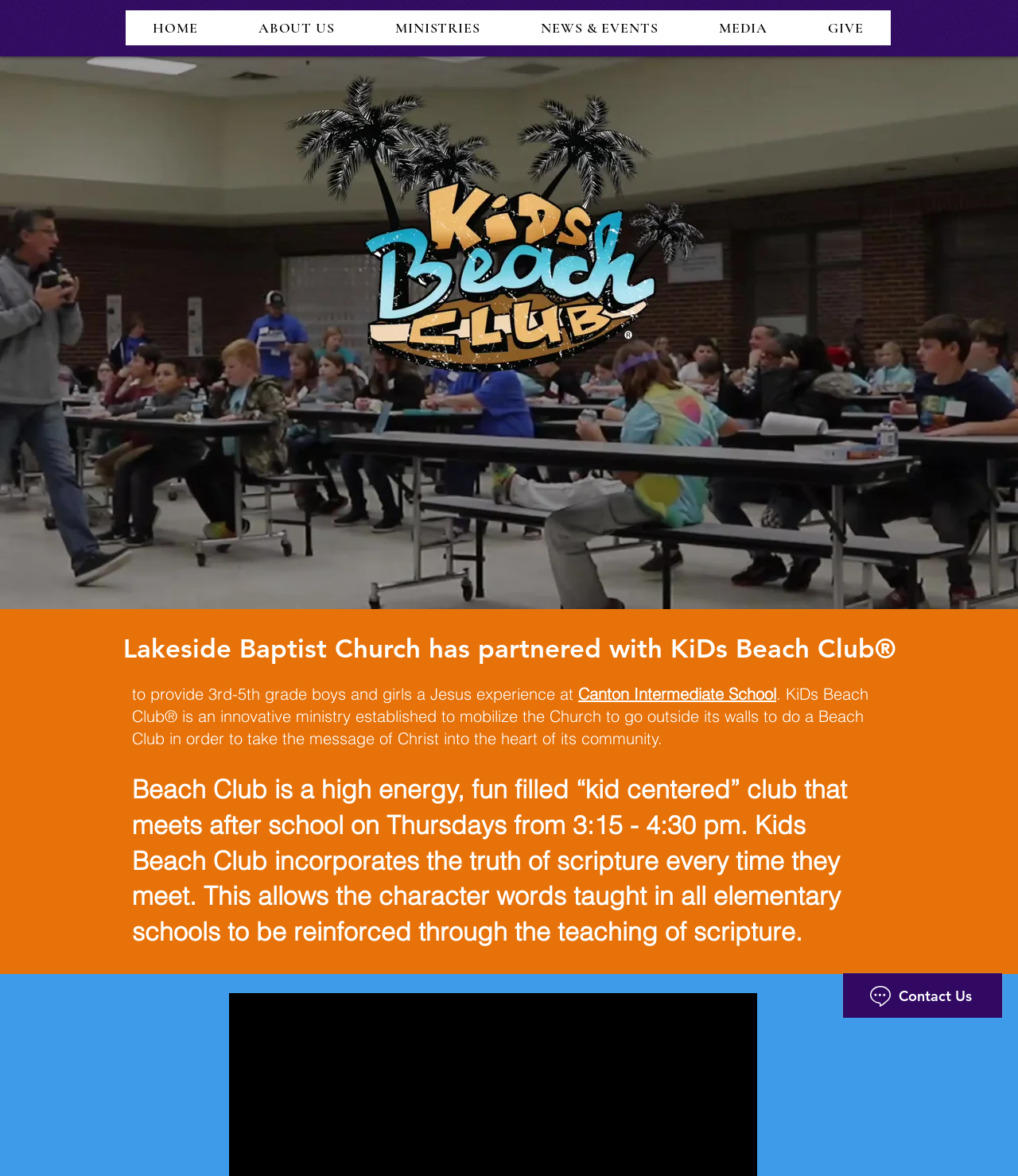Identify the bounding box for the UI element described as: "ABOUT US". Ensure the coordinates are four float numbers between 0 and 1, formatted as [left, top, right, bottom].

[0.227, 0.009, 0.355, 0.039]